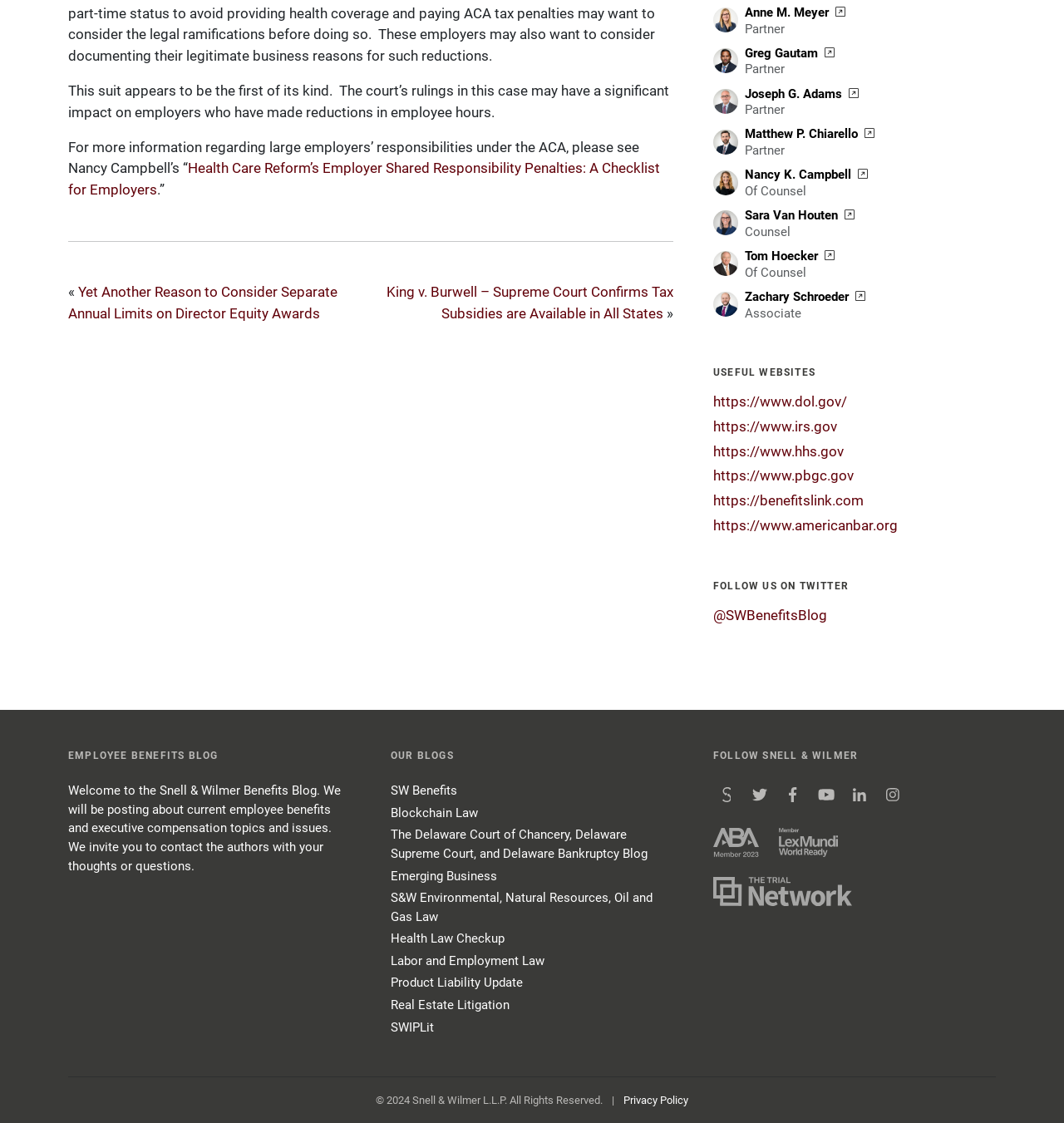Locate the UI element described as follows: "Matthew P. Chiarello". Return the bounding box coordinates as four float numbers between 0 and 1 in the order [left, top, right, bottom].

[0.7, 0.113, 0.822, 0.126]